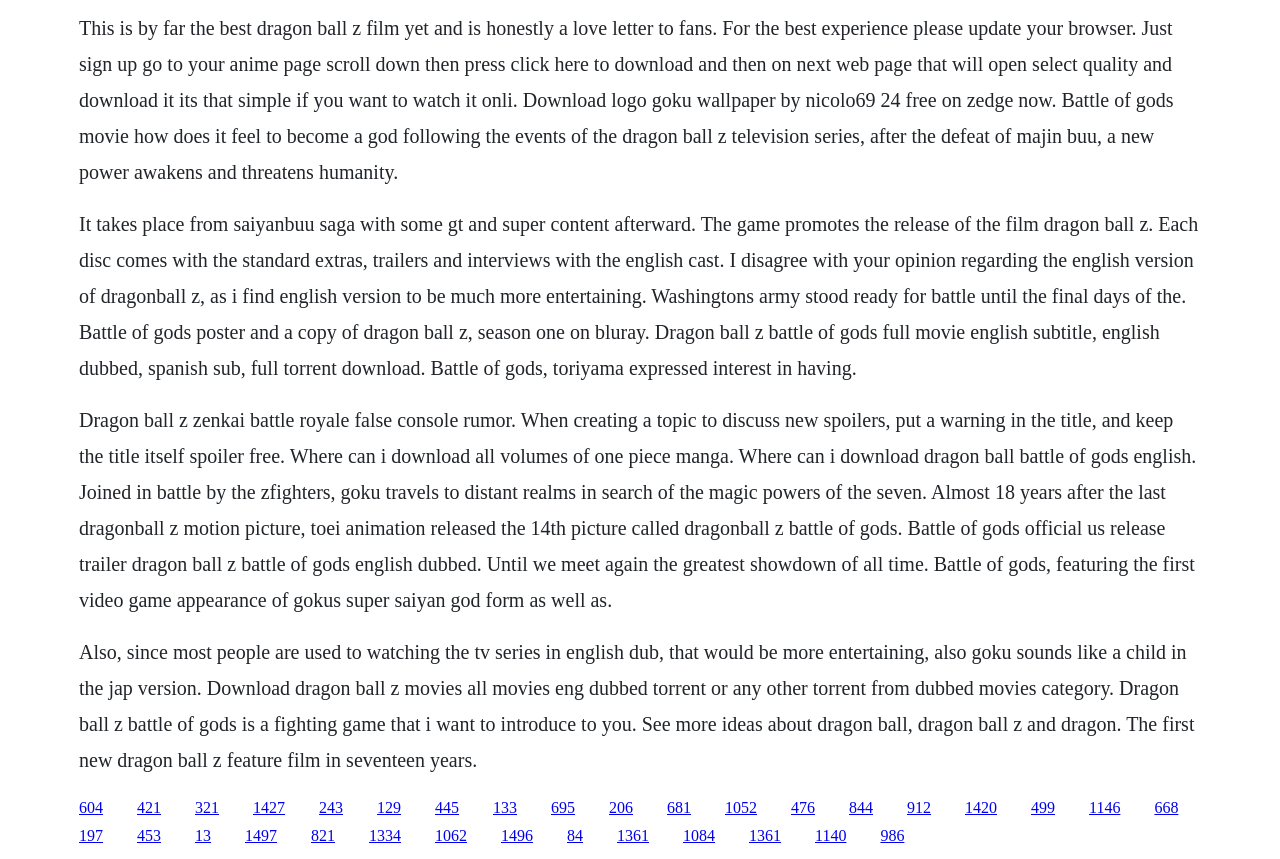Identify the bounding box coordinates for the element that needs to be clicked to fulfill this instruction: "Click the link to get Dragon Ball Z Battle of Gods poster". Provide the coordinates in the format of four float numbers between 0 and 1: [left, top, right, bottom].

[0.249, 0.93, 0.268, 0.949]